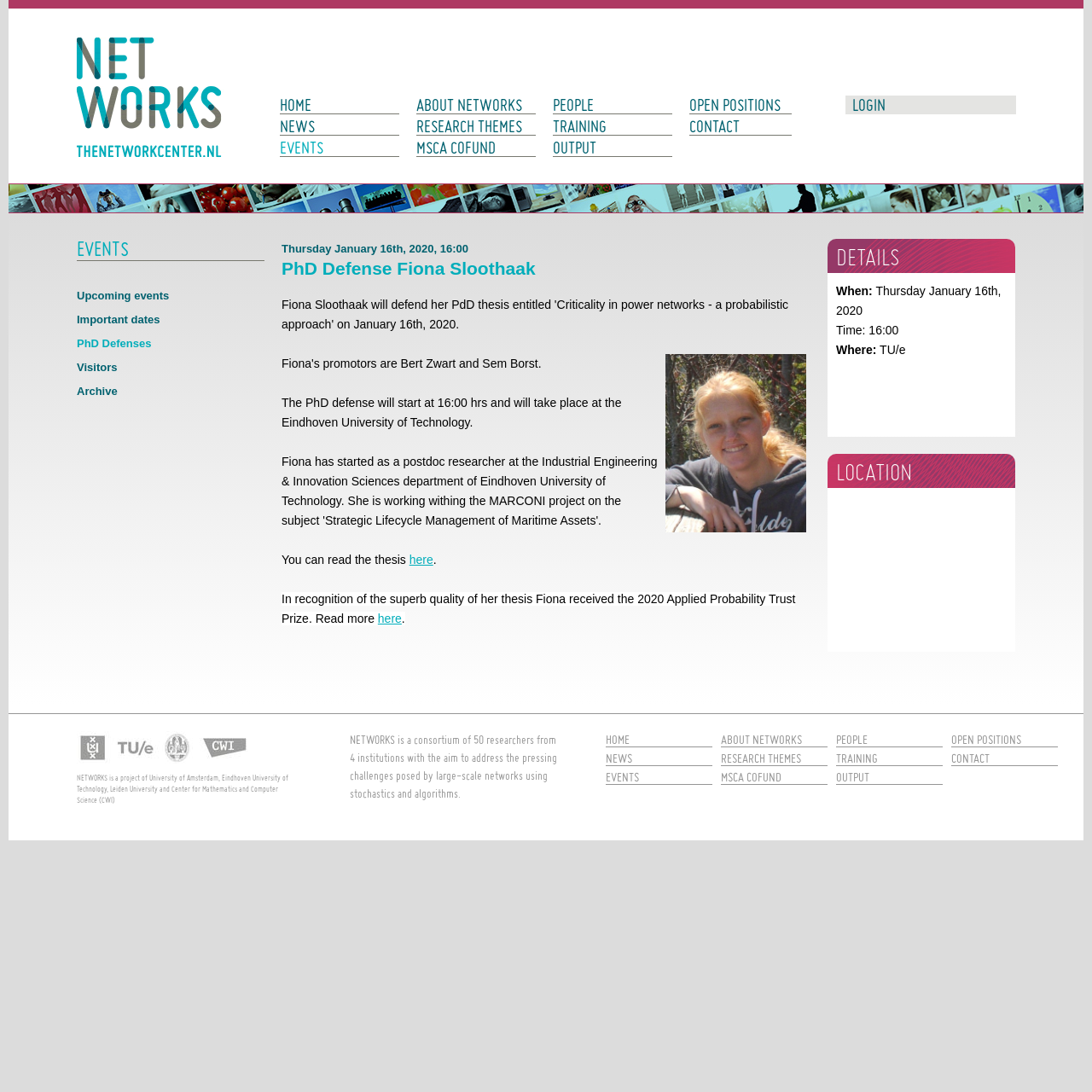Give a short answer using one word or phrase for the question:
What time will the PhD defense start?

16:00